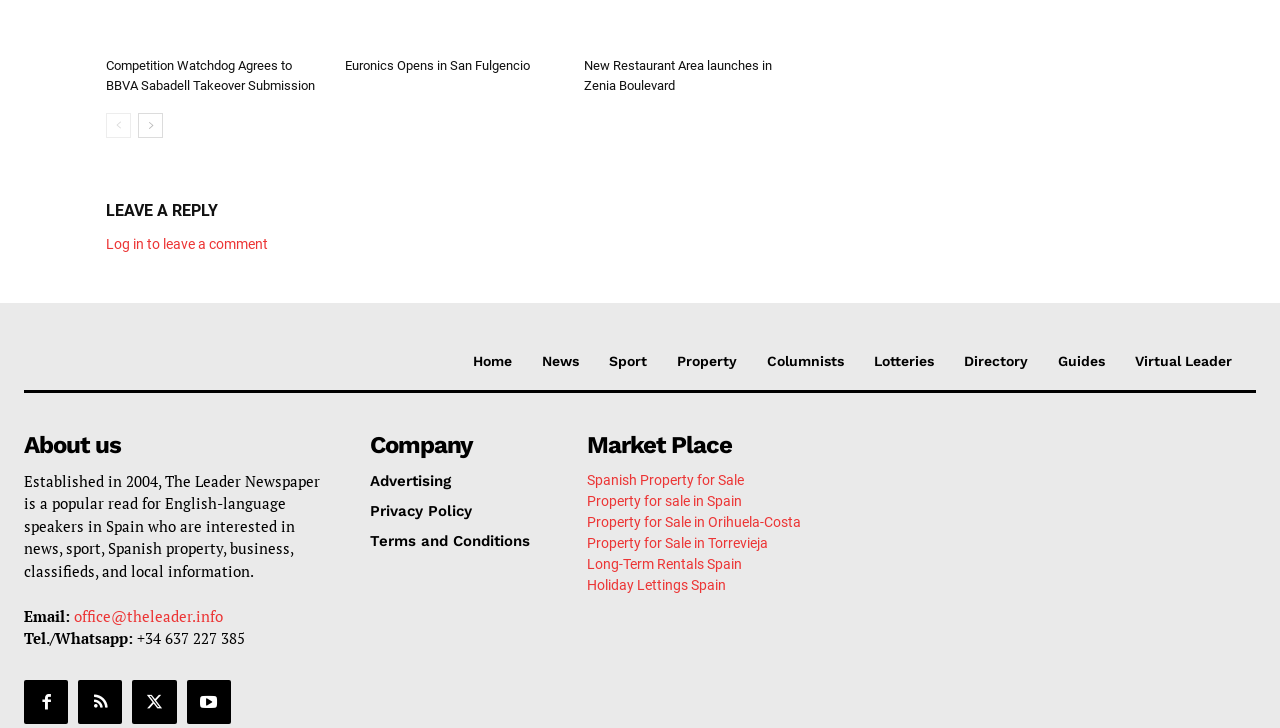Identify the bounding box coordinates of the clickable section necessary to follow the following instruction: "Visit the 'Home' section". The coordinates should be presented as four float numbers from 0 to 1, i.e., [left, top, right, bottom].

[0.37, 0.485, 0.4, 0.508]